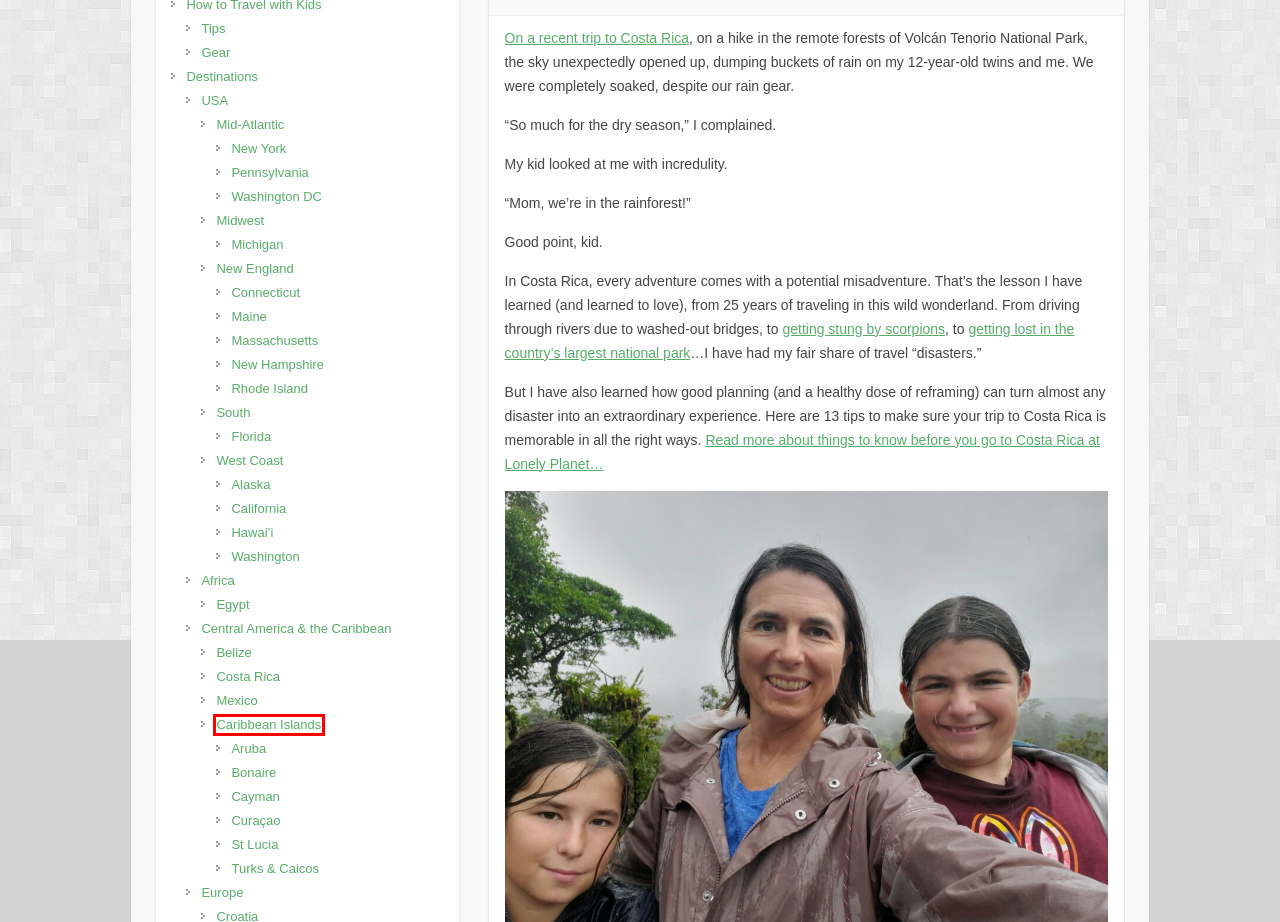You have a screenshot of a webpage, and a red bounding box highlights an element. Select the webpage description that best fits the new page after clicking the element within the bounding box. Options are:
A. cayman Archives - Have Twins, Will Travel
B. Caribbean Islands Archives - Have Twins, Will Travel
C. Washington Archives - Have Twins, Will Travel
D. La Amistad International Park
E. West Coast Archives - Have Twins, Will Travel
F. Florida Archives - Have Twins, Will Travel
G. Michigan Archives - Have Twins, Will Travel
H. Alaska Archives - Have Twins, Will Travel

B